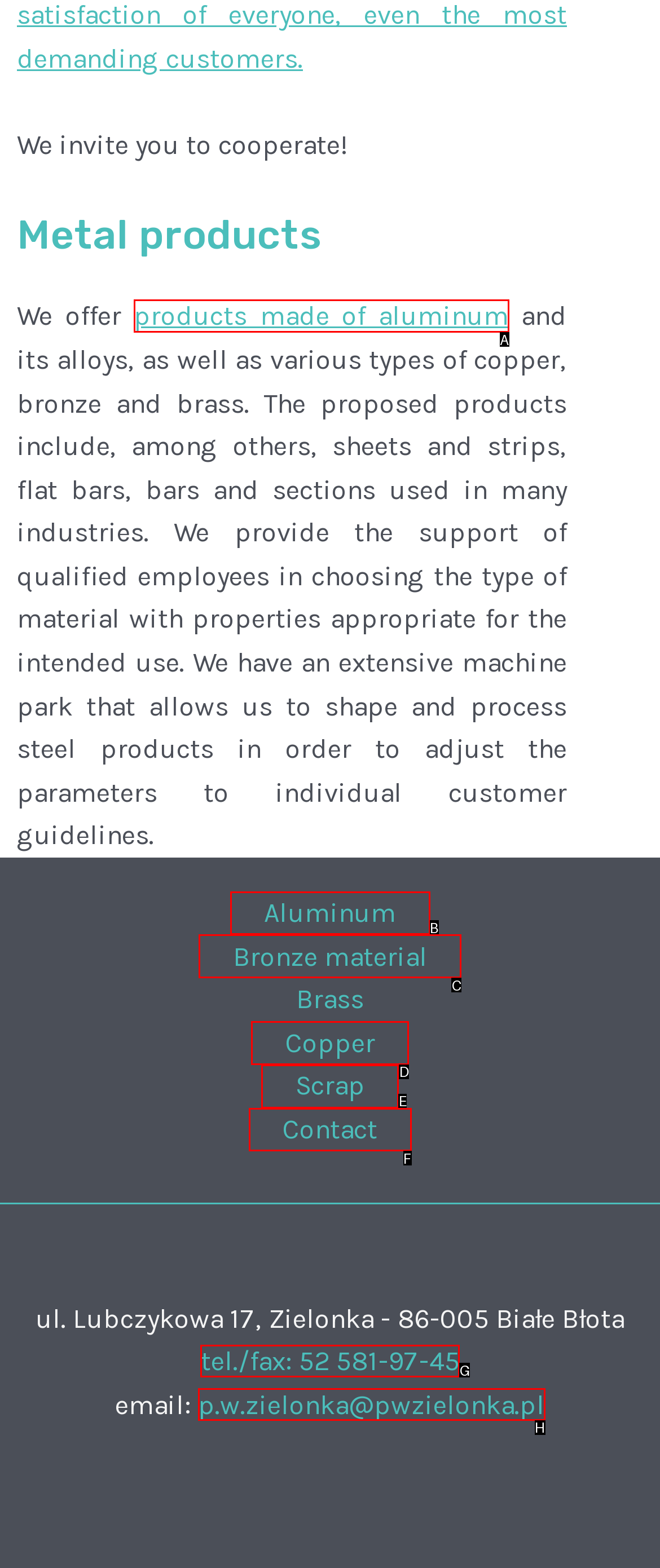Identify the HTML element to click to execute this task: Learn more about 'products made of aluminum' Respond with the letter corresponding to the proper option.

A